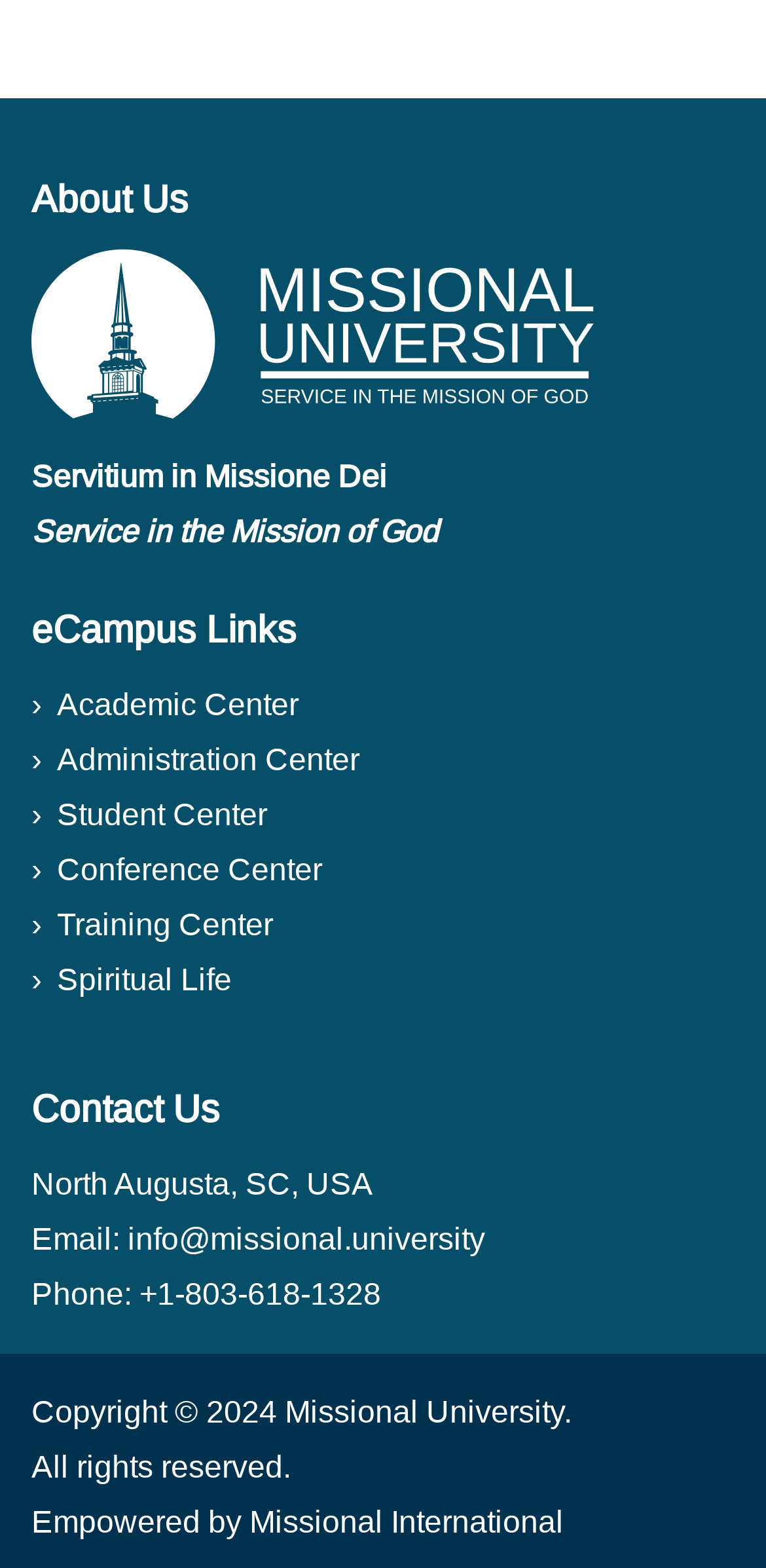What is the location of the university?
Based on the screenshot, answer the question with a single word or phrase.

North Augusta, SC, USA